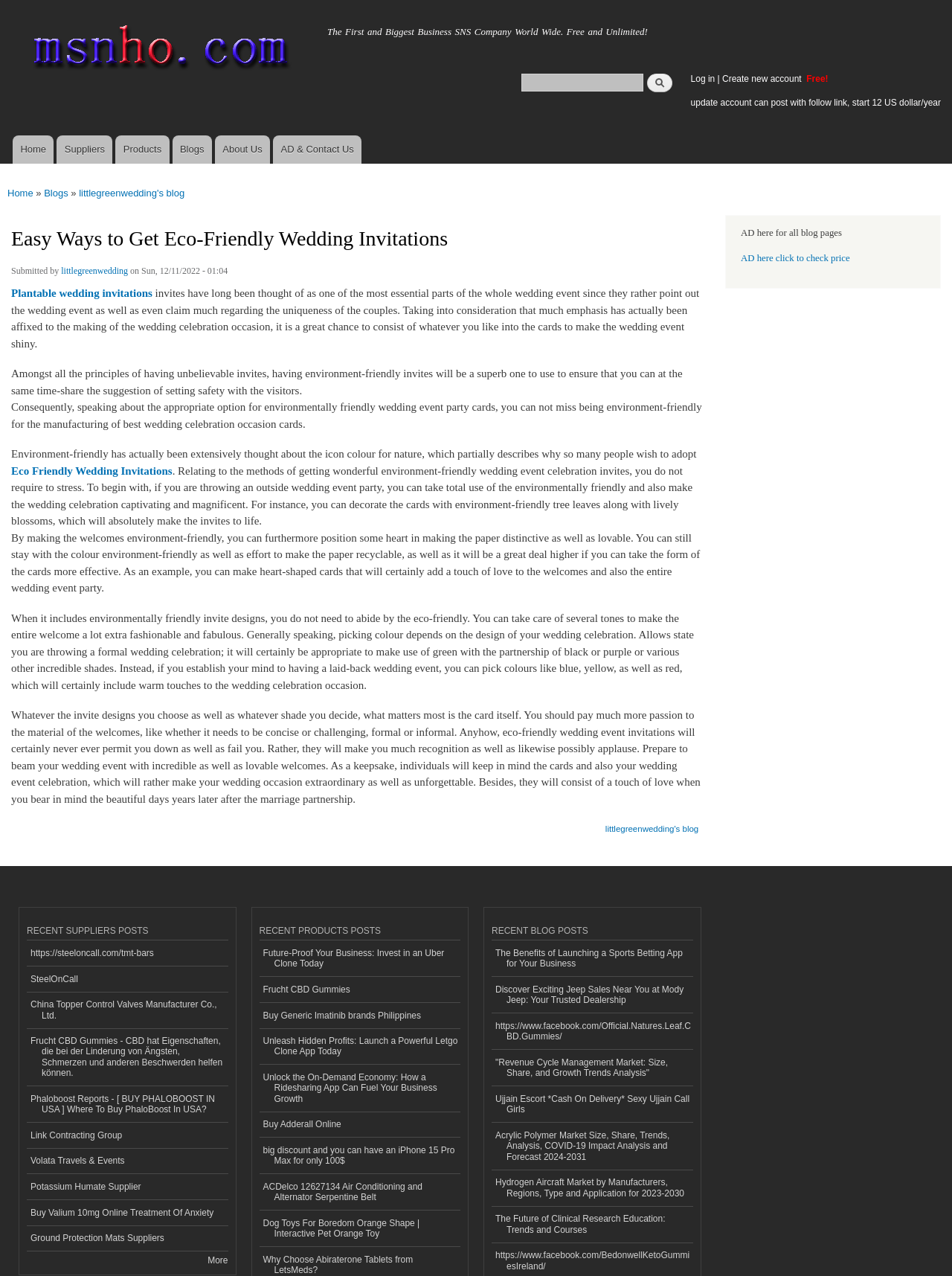Determine the bounding box coordinates of the region that needs to be clicked to achieve the task: "Open Instagram".

None